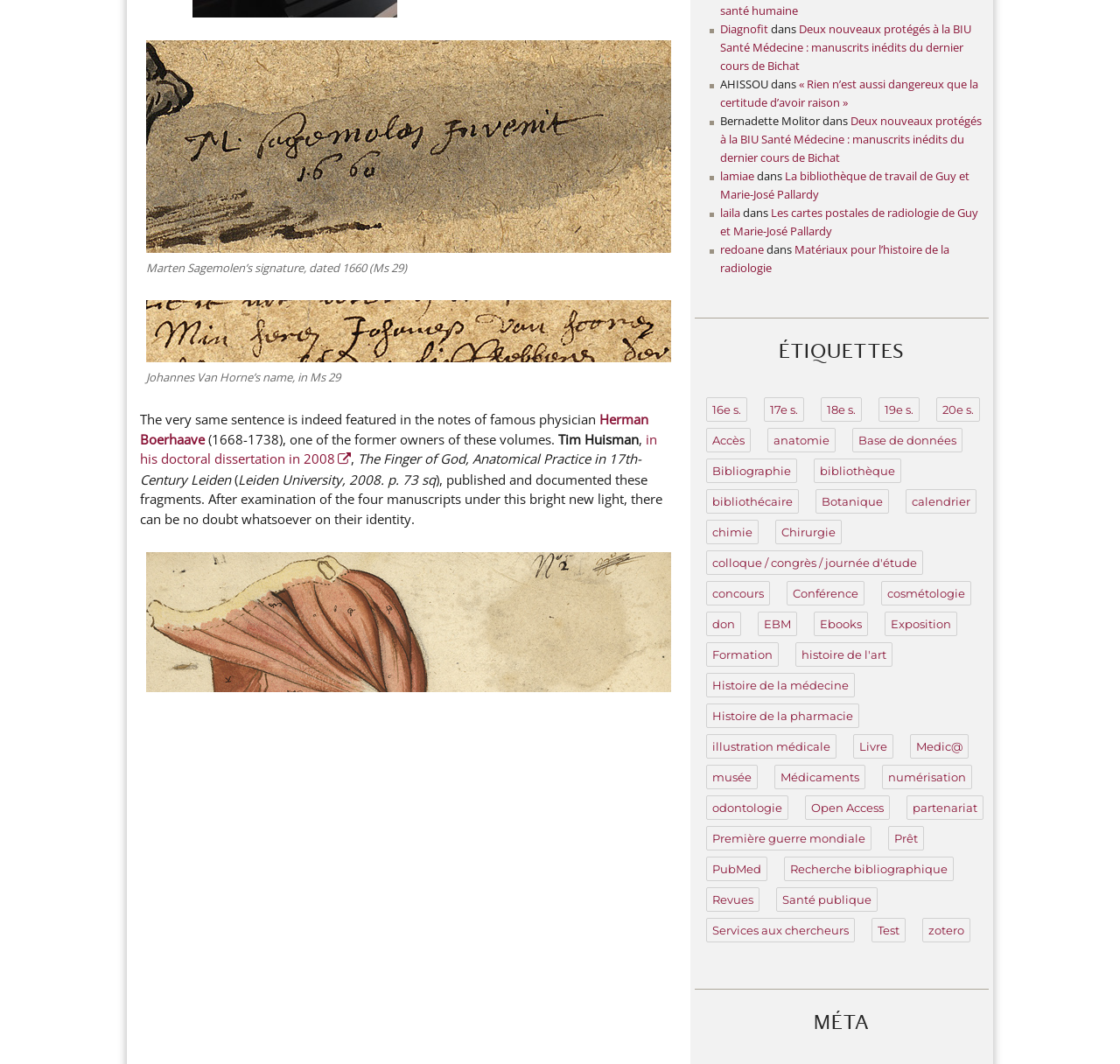Bounding box coordinates are to be given in the format (top-left x, top-left y, bottom-right x, bottom-right y). All values must be floating point numbers between 0 and 1. Provide the bounding box coordinate for the UI element described as: histoire de l'art

[0.71, 0.604, 0.796, 0.627]